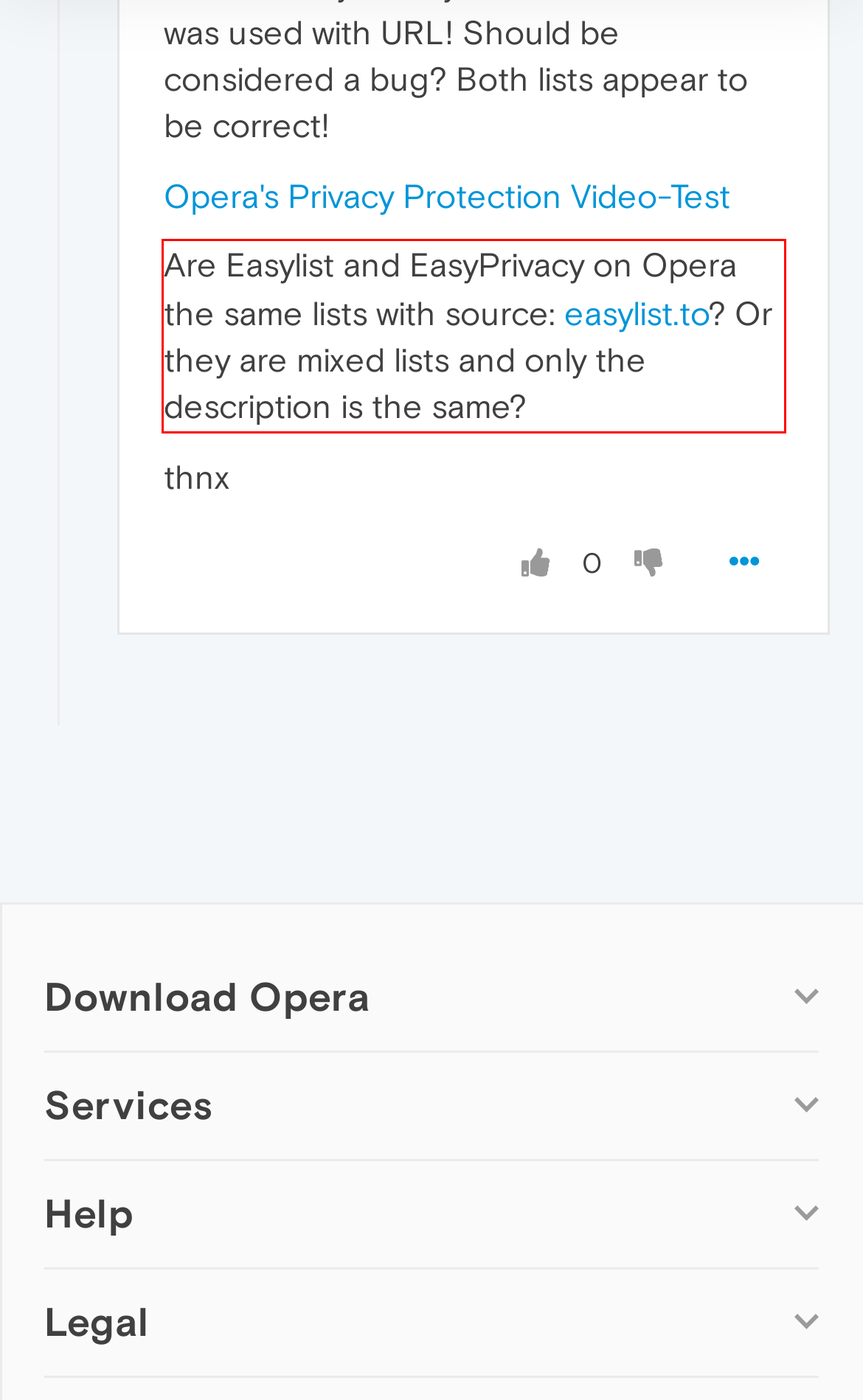Using the provided screenshot of a webpage, recognize and generate the text found within the red rectangle bounding box.

Are Easylist and EasyPrivacy on Opera the same lists with source: easylist.to? Or they are mixed lists and only the description is the same?